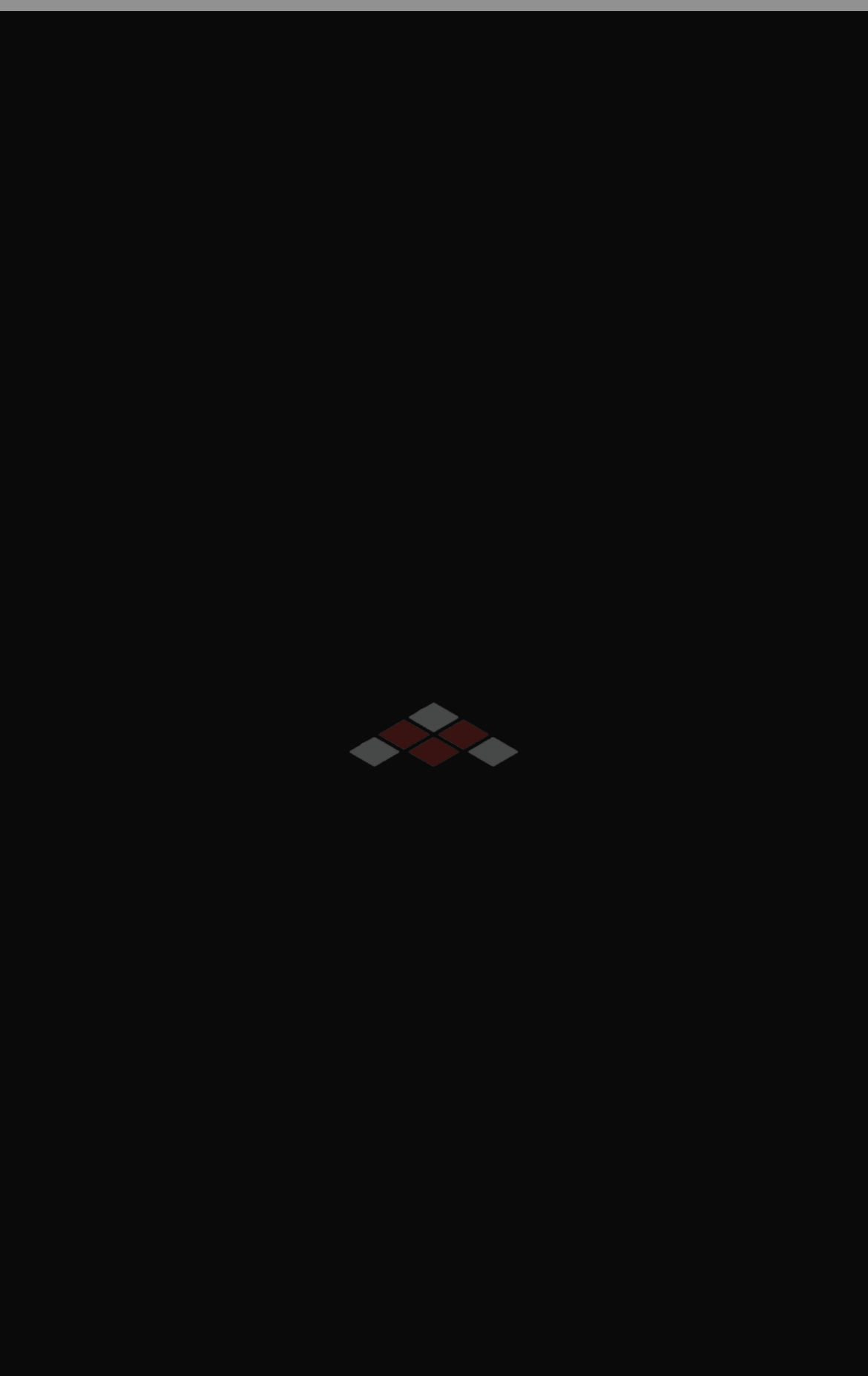What is the text of the menu button?
Please ensure your answer is as detailed and informative as possible.

I found the menu button at the top of the page, which has the text 'MENU'.